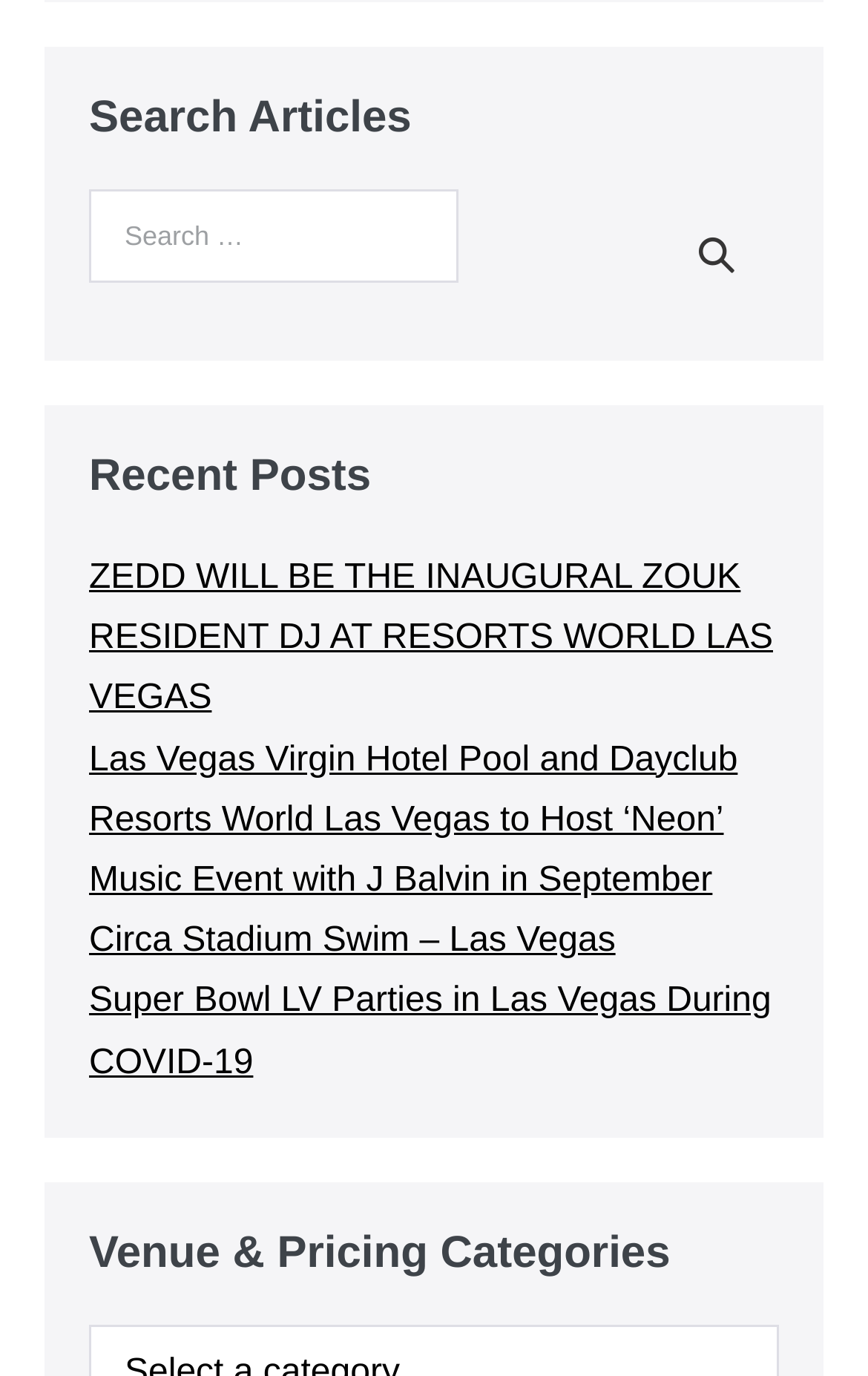Give a one-word or one-phrase response to the question:
What is the purpose of the search box?

Search articles